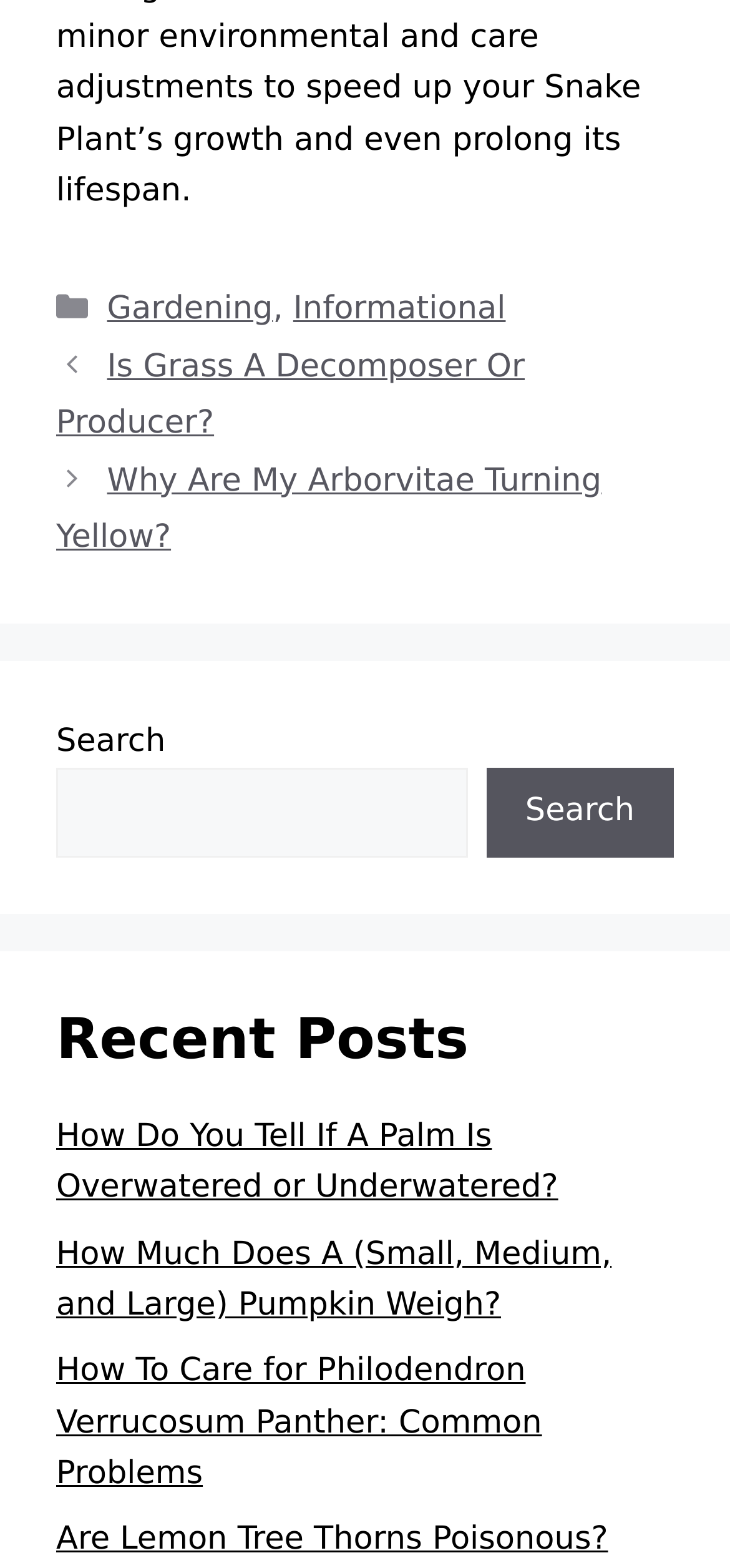Extract the bounding box of the UI element described as: "parent_node: Search name="s"".

[0.077, 0.49, 0.64, 0.547]